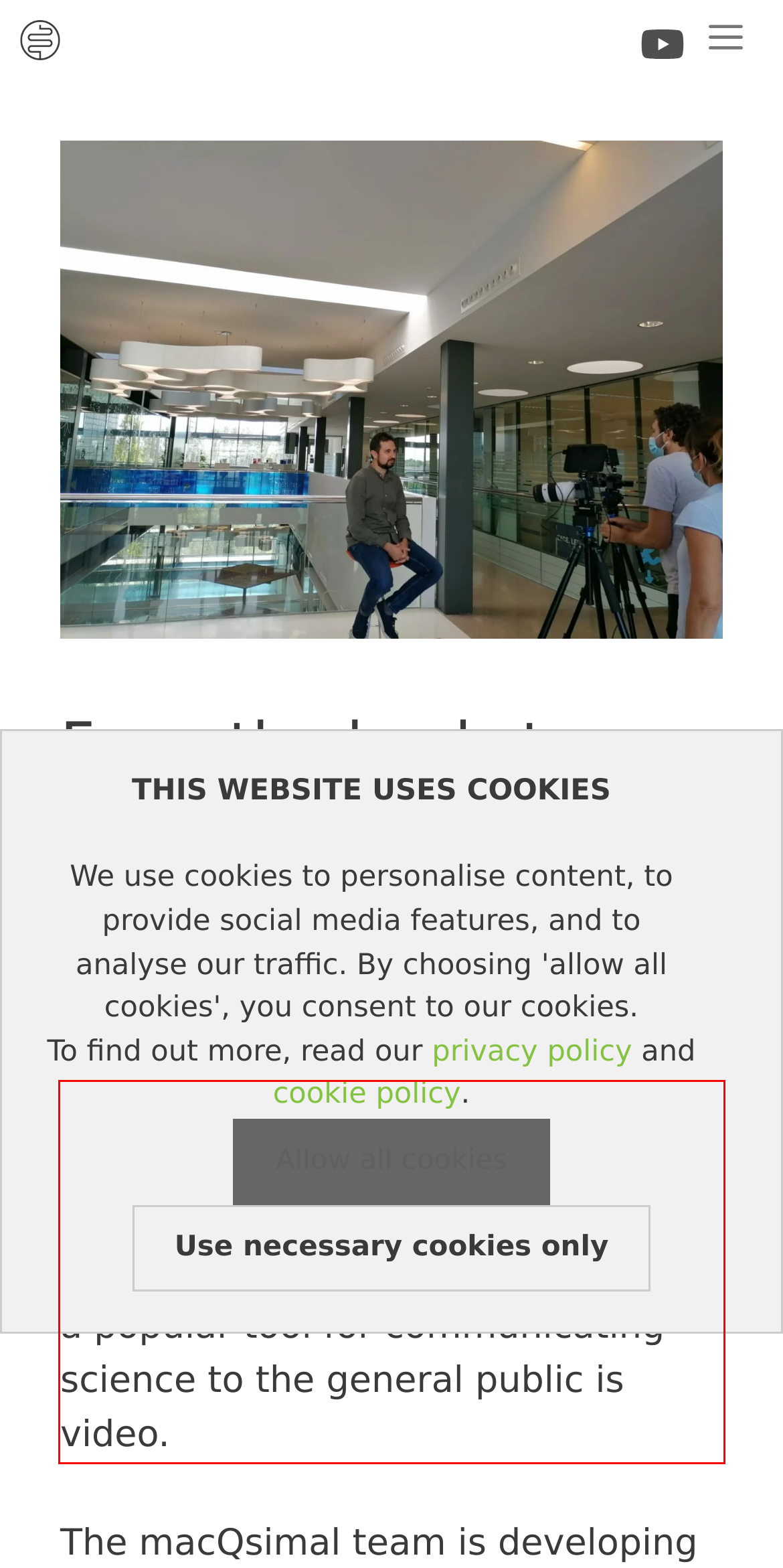Look at the webpage screenshot and recognize the text inside the red bounding box.

One of the objectives of the EU-funded projects is to increase the outreach for science and innovation. One of the means that has become a popular tool for communicating science to the general public is video.